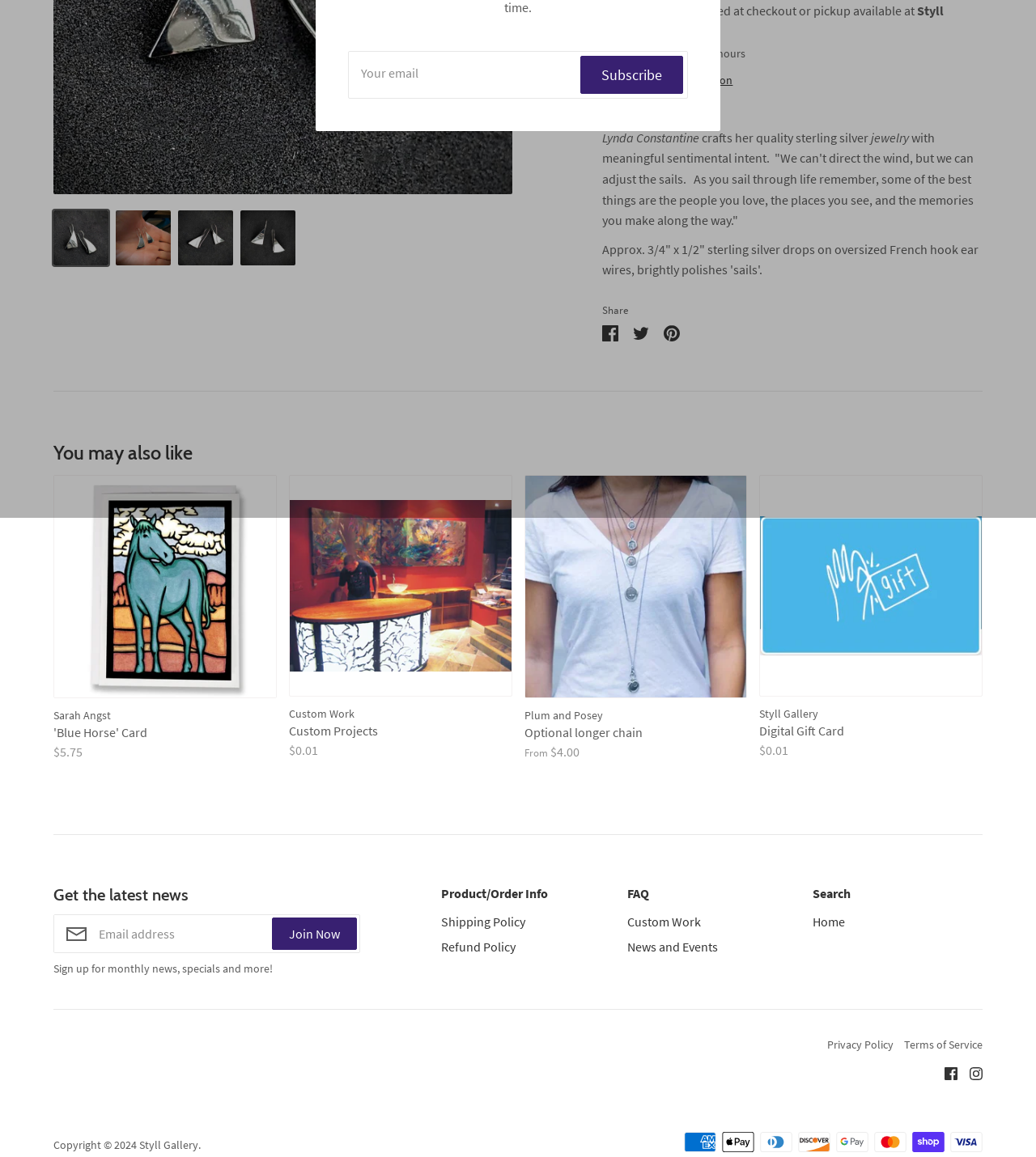Provide the bounding box coordinates of the HTML element described by the text: "Shipping Policy". The coordinates should be in the format [left, top, right, bottom] with values between 0 and 1.

[0.426, 0.788, 0.507, 0.806]